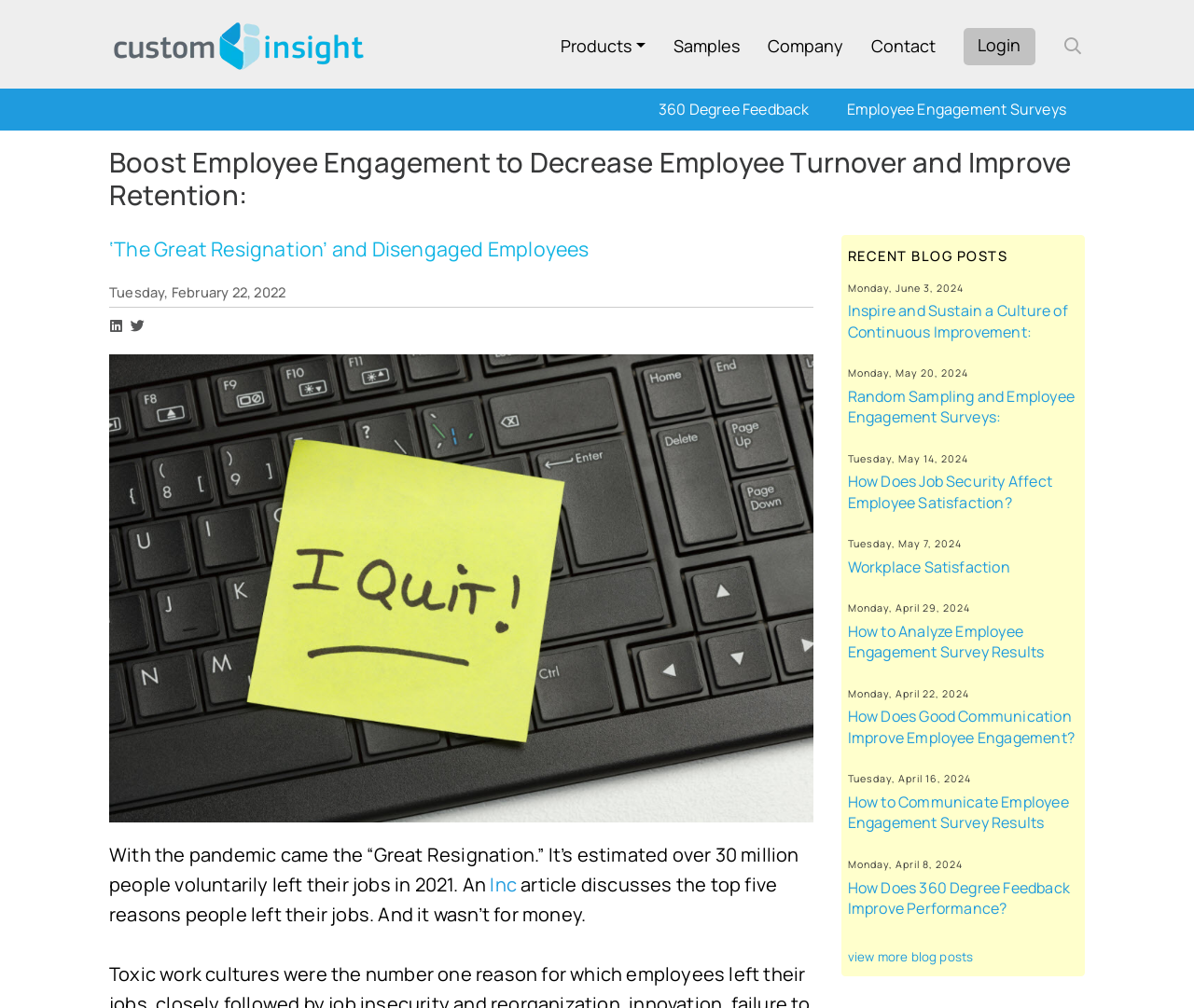Use a single word or phrase to answer the question: What is the bounding box coordinate of the 'Login' link?

[0.807, 0.028, 0.867, 0.065]